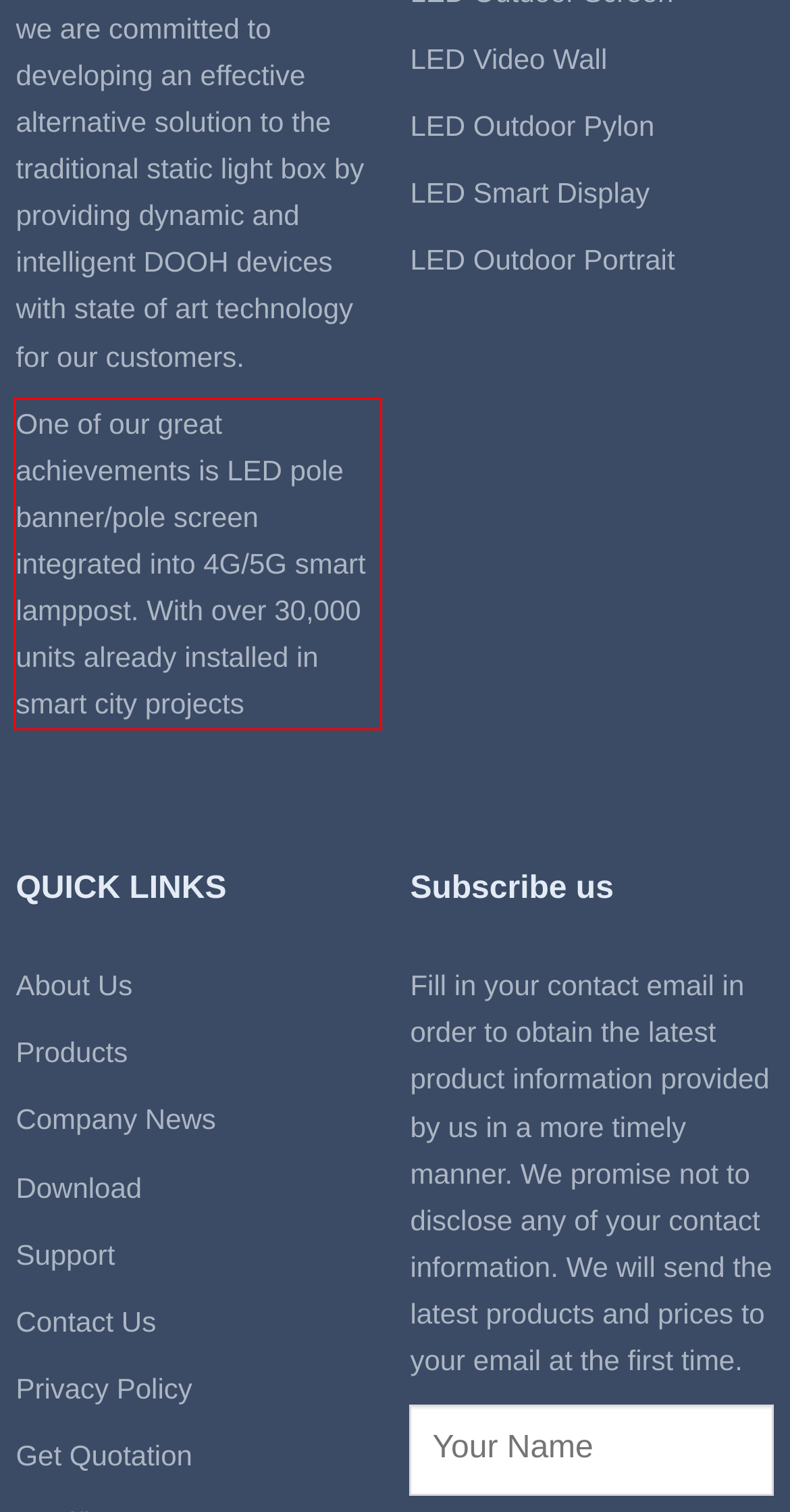In the screenshot of the webpage, find the red bounding box and perform OCR to obtain the text content restricted within this red bounding box.

One of our great achievements is LED pole banner/pole screen integrated into 4G/5G smart lamppost. With over 30,000 units already installed in smart city projects